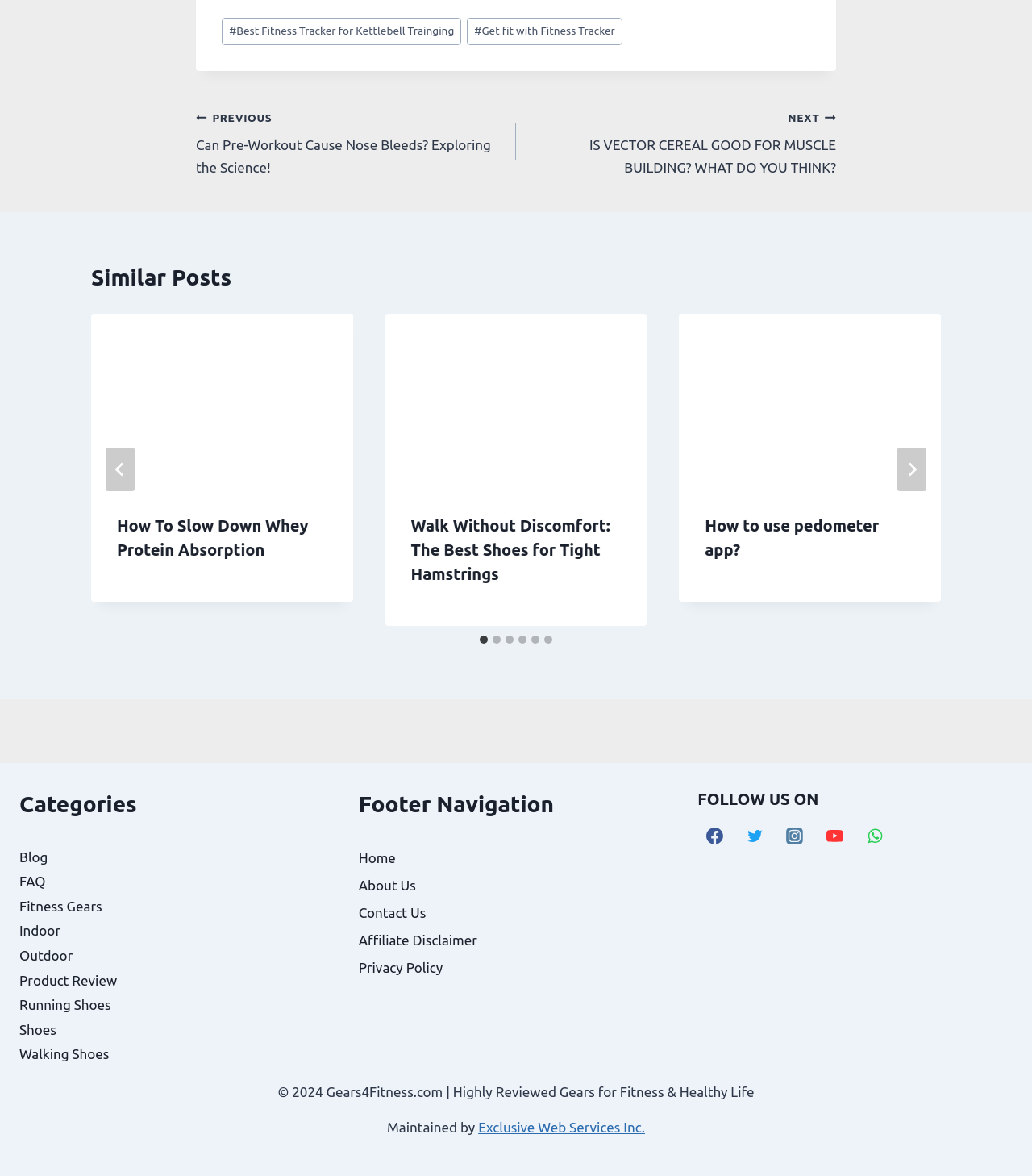What is the copyright year of the website?
Please respond to the question with a detailed and well-explained answer.

This question can be answered by looking at the footer section of the webpage, where the copyright information is listed as '© 2024 Gears4Fitness.com'.